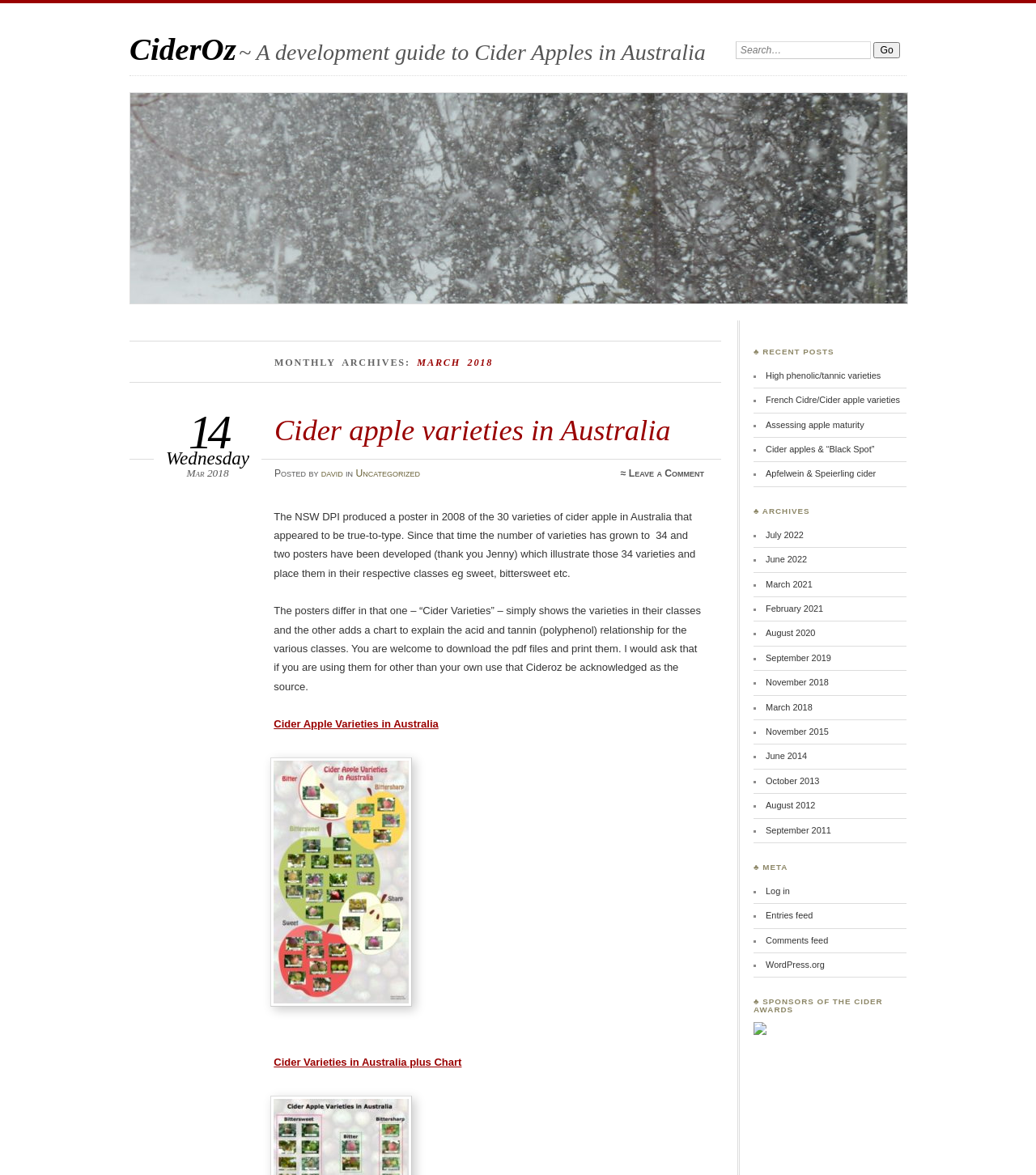Analyze the image and deliver a detailed answer to the question: What is the purpose of the search box?

The search box is located at the top right corner of the webpage with a label 'Search:', and it is likely used to search for specific posts or articles on the webpage, given the context of the webpage being a blog or article collection.